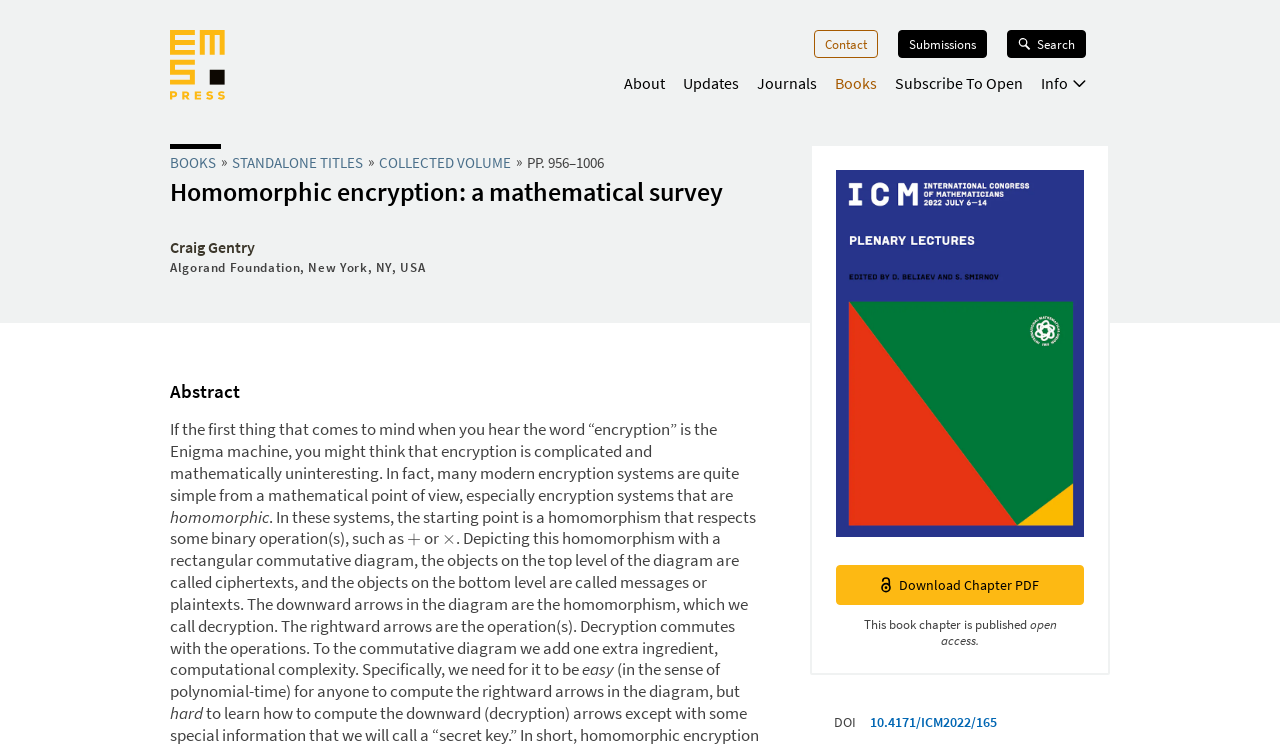Locate the coordinates of the bounding box for the clickable region that fulfills this instruction: "Click the EMS Press Logo".

[0.133, 0.04, 0.176, 0.139]